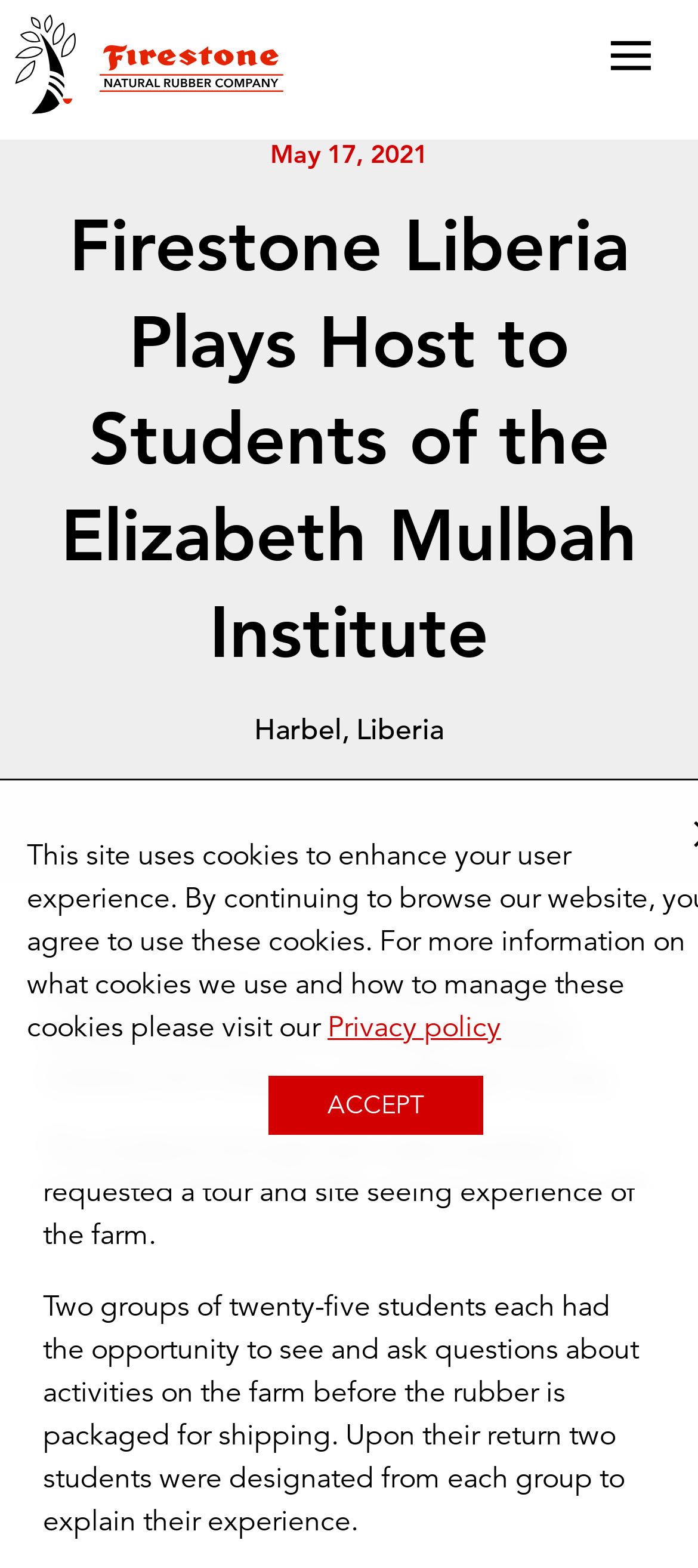How many students were designated to explain their experience?
Use the image to give a comprehensive and detailed response to the question.

The text states that 'Upon their return two students were designated from each group to explain their experience.' Since there were two groups, a total of four students were designated to explain their experience.